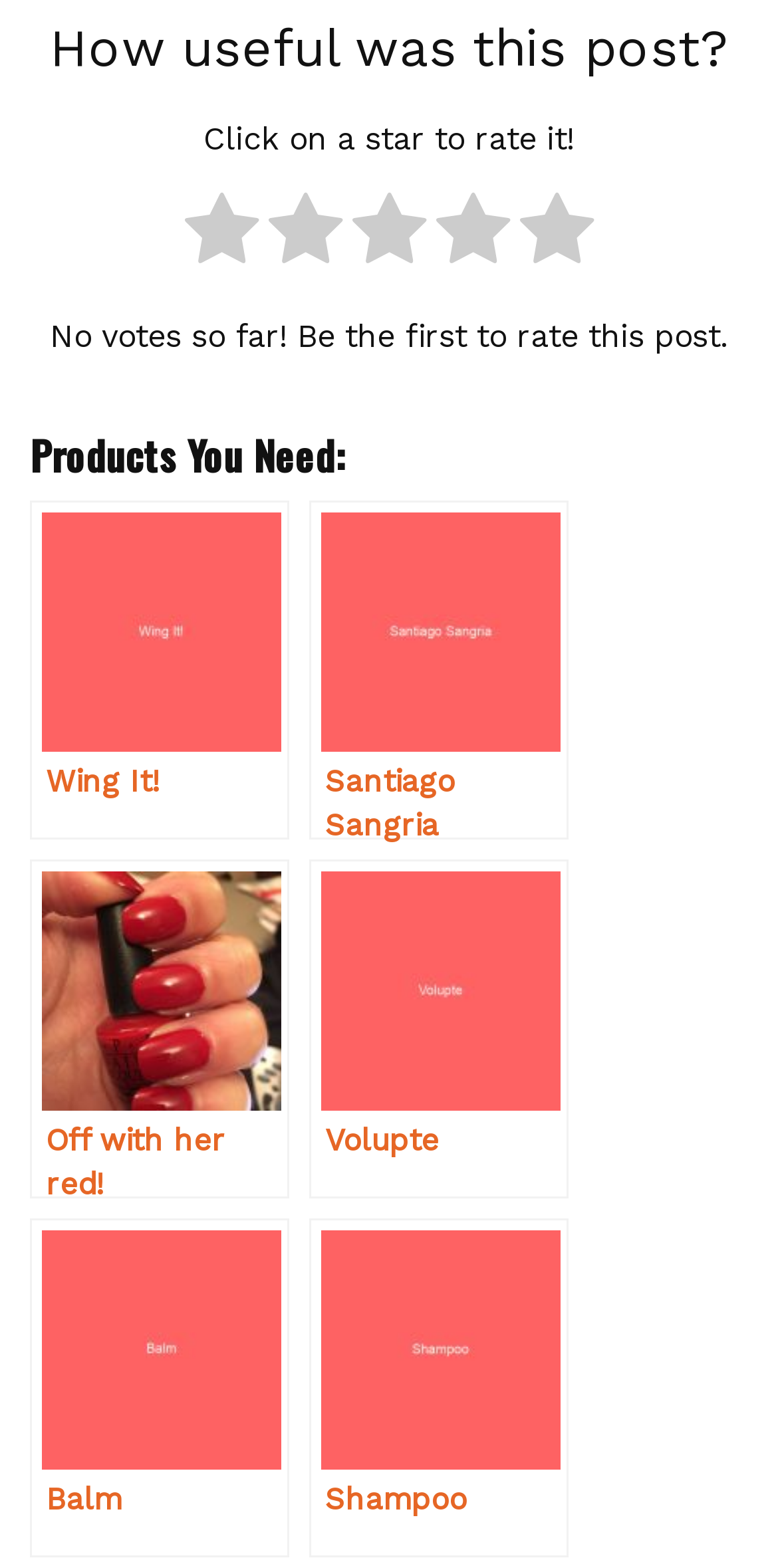Please answer the following question using a single word or phrase: 
How many rating options are available?

5